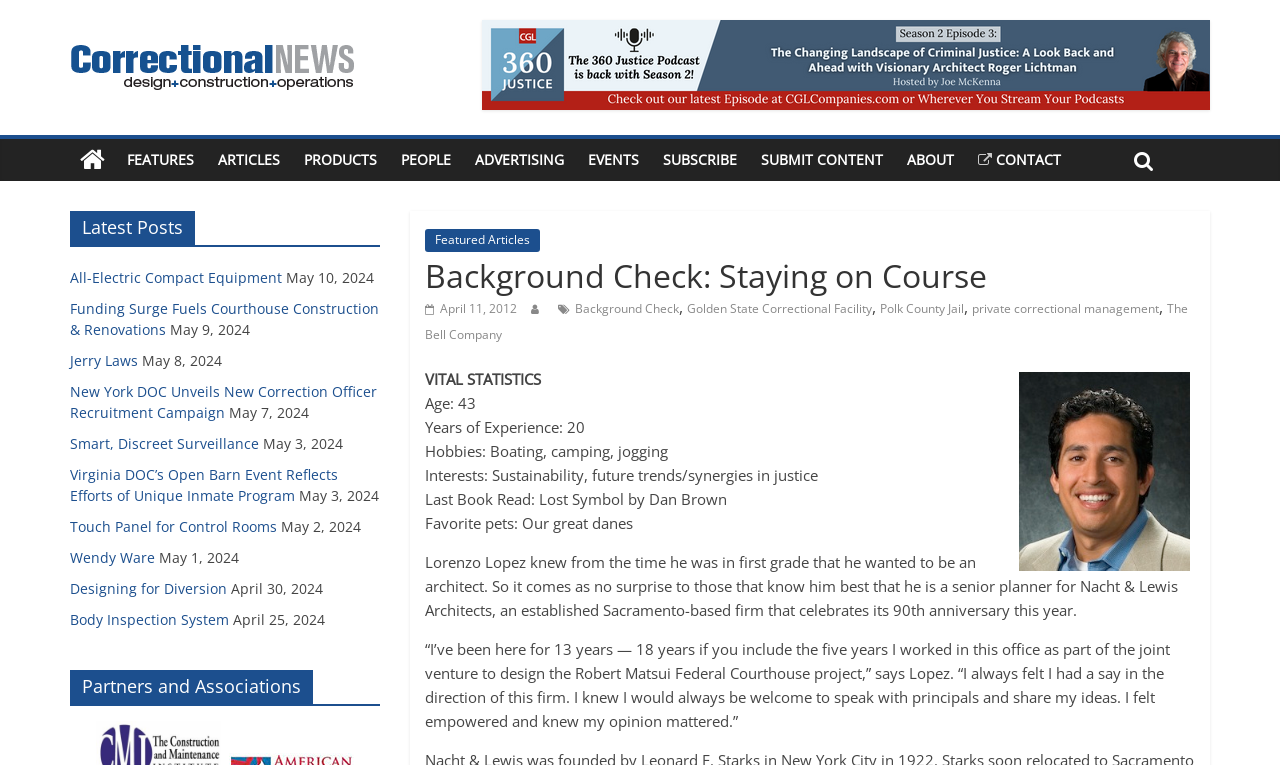Identify and provide the bounding box for the element described by: "Body Inspection System".

[0.055, 0.797, 0.179, 0.822]